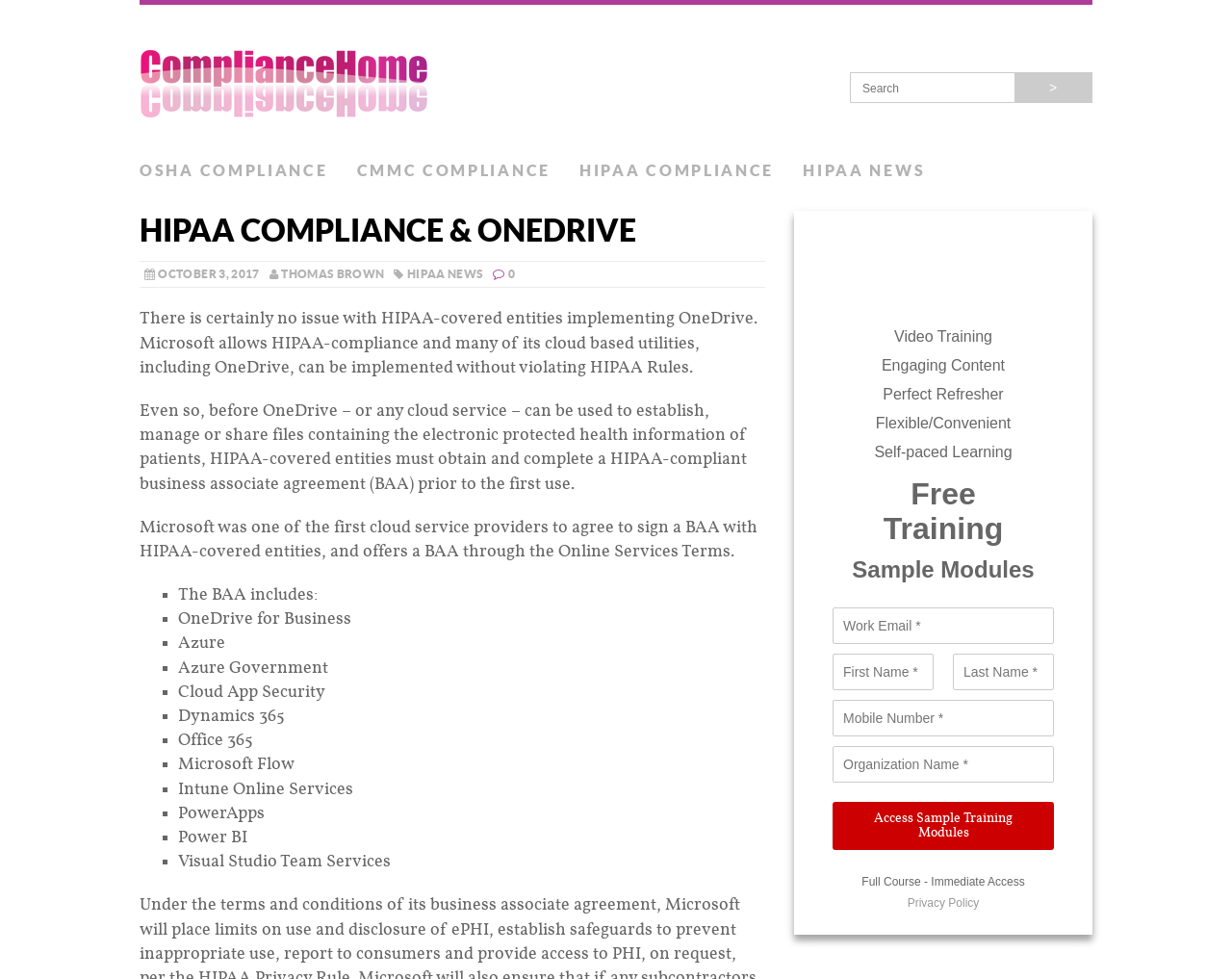Locate the bounding box coordinates of the area where you should click to accomplish the instruction: "View compliance home".

[0.113, 0.005, 0.887, 0.154]